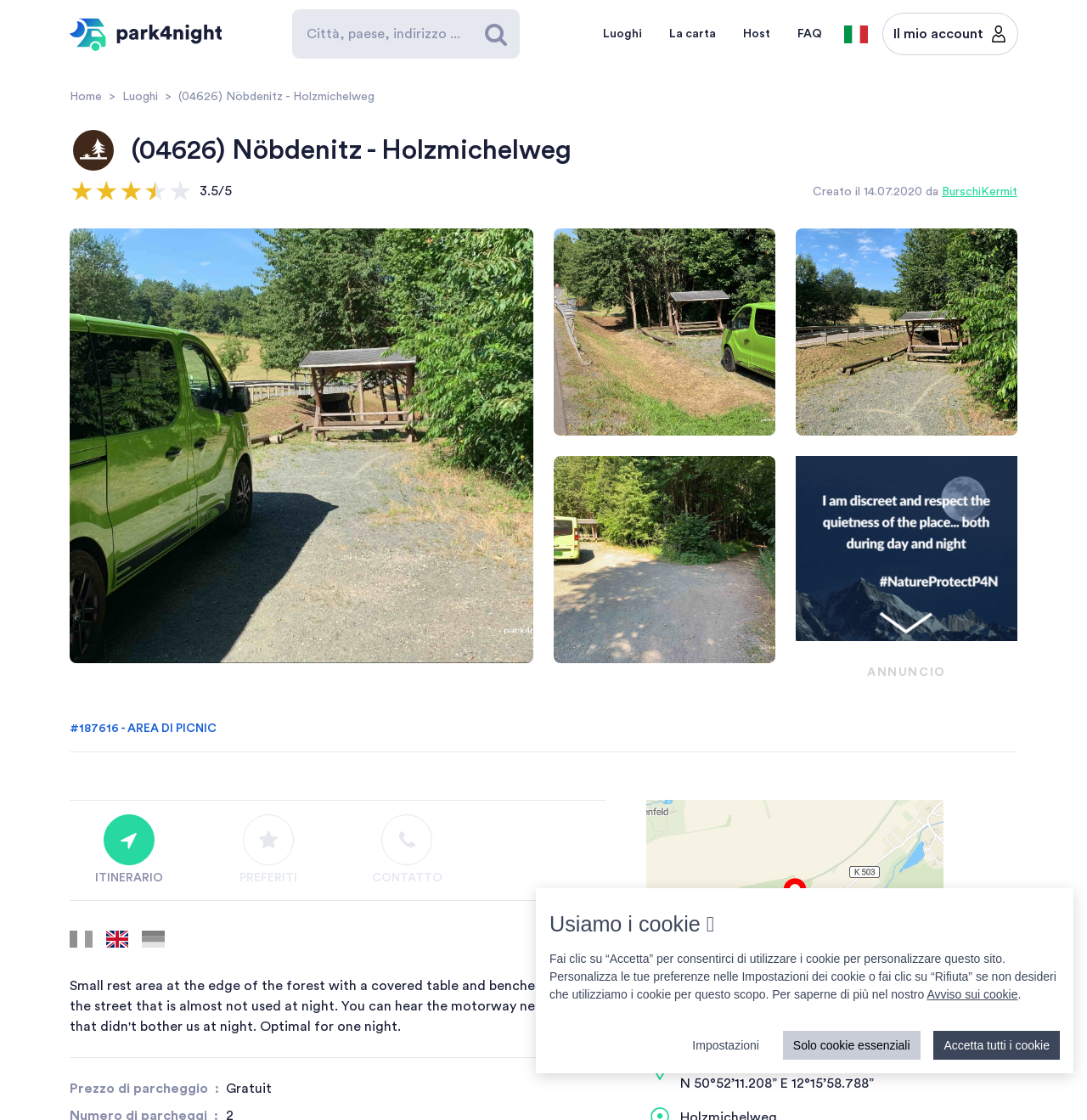What is the rating of this product?
Refer to the image and provide a one-word or short phrase answer.

3.5/5